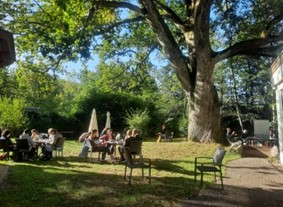Analyze the image and provide a detailed caption.

The image depicts a lively outdoor setting where a group of participants engages in discussions and collaborative work, likely related to climate adaptation challenges as part of a structured program. Sunlight filters through the lush greenery, illuminating the space where tables and chairs are set up, accommodating the participants who are seated, likely sharing ideas or making plans. 

In the background, a large tree provides shade, enhancing the serene atmosphere of the venue. The presence of umbrellas suggests a thoughtful arrangement for comfort, while the surroundings reflect a natural setting conducive to creative thinking and teamwork. This gathering occurs in the context of a group work day during a Summer School event, specifically focusing on topics relevant to cities like Basel, Strasbourg, and Fribourg, indicating the importance of community collaboration in addressing environmental issues.